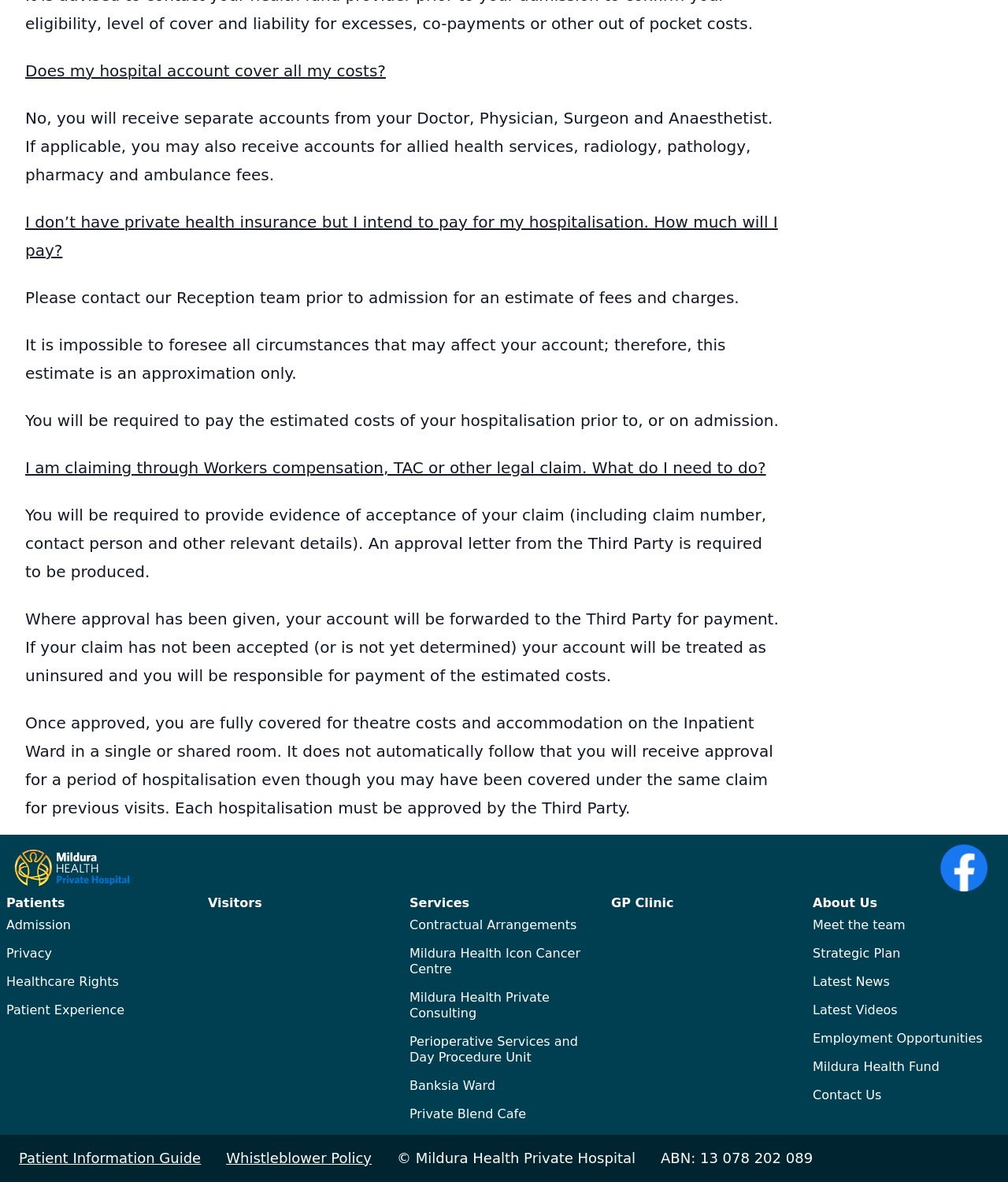Using the information in the image, give a comprehensive answer to the question: 
What is required for Workers compensation, TAC or other legal claims?

The webpage states that for Workers compensation, TAC or other legal claims, patients need to provide evidence of acceptance of their claim, including claim number, contact person, and other relevant details. An approval letter from the Third Party is required to be produced.